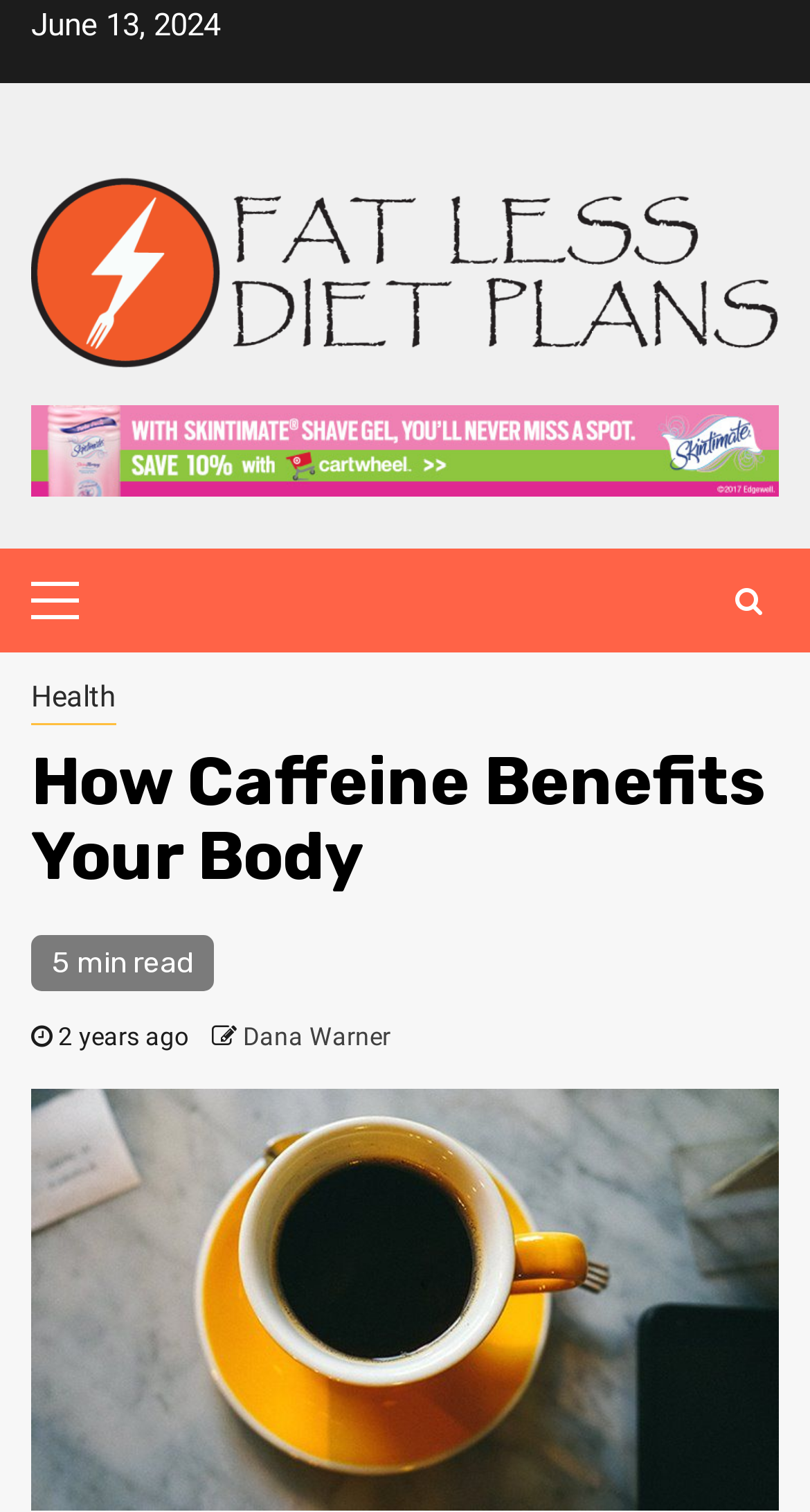Detail the various sections and features present on the webpage.

The webpage is about the benefits of caffeine, specifically how it can increase energy levels, reduce inflammation, and more. At the top left of the page, there is a date "June 13, 2024" and a link to "Fat Less Diet Plans" with an accompanying image. Below this, there is another link, and then a button labeled "Primary Menu" that controls a menu section. 

To the right of the "Primary Menu" button, there is a search icon represented by the Unicode character "\uf002". Below this icon, there is a header section that contains a link to "Health" and a heading that reads "How Caffeine Benefits Your Body". 

Under the heading, there is a text indicating the article's reading time, "5 min read", and another text showing when the article was published, "2 years ago". The author's name, "Dana Warner", is also mentioned in this section.